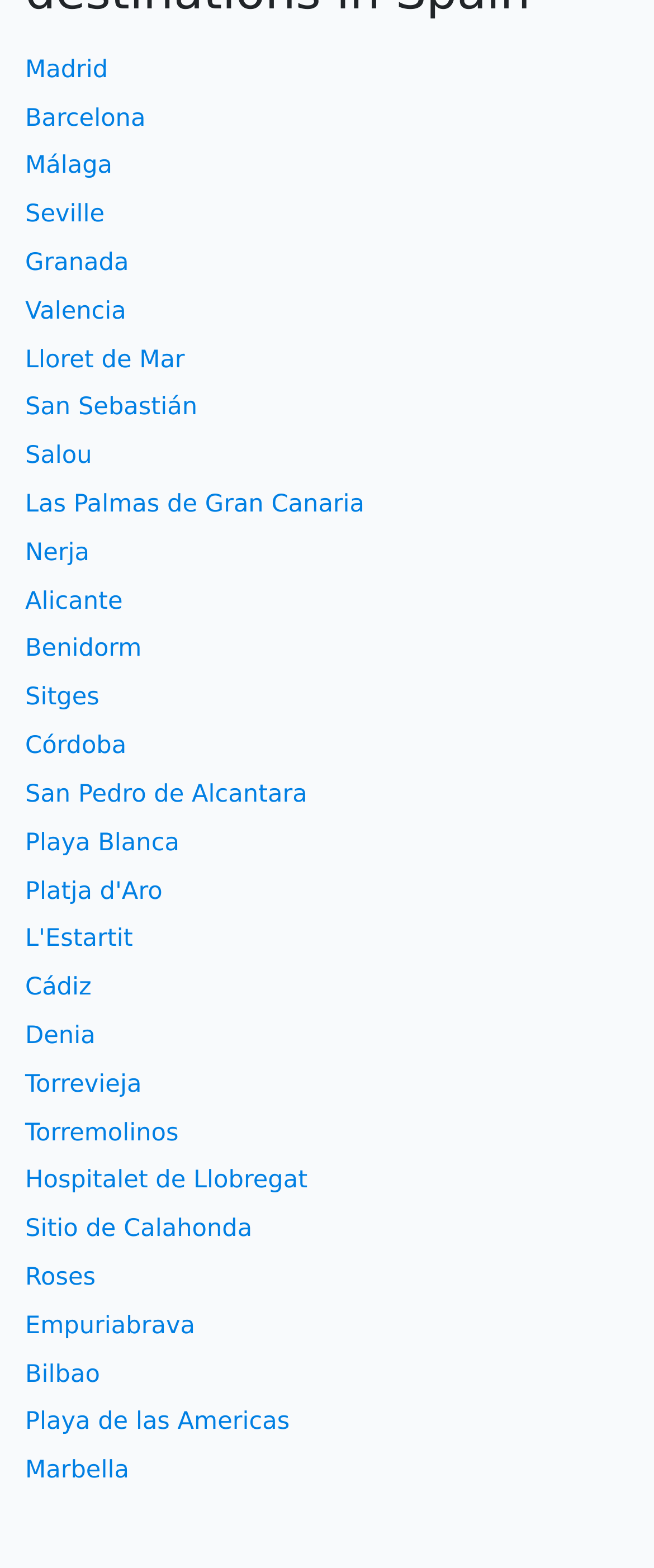Locate the coordinates of the bounding box for the clickable region that fulfills this instruction: "go to Málaga".

[0.038, 0.098, 0.172, 0.115]